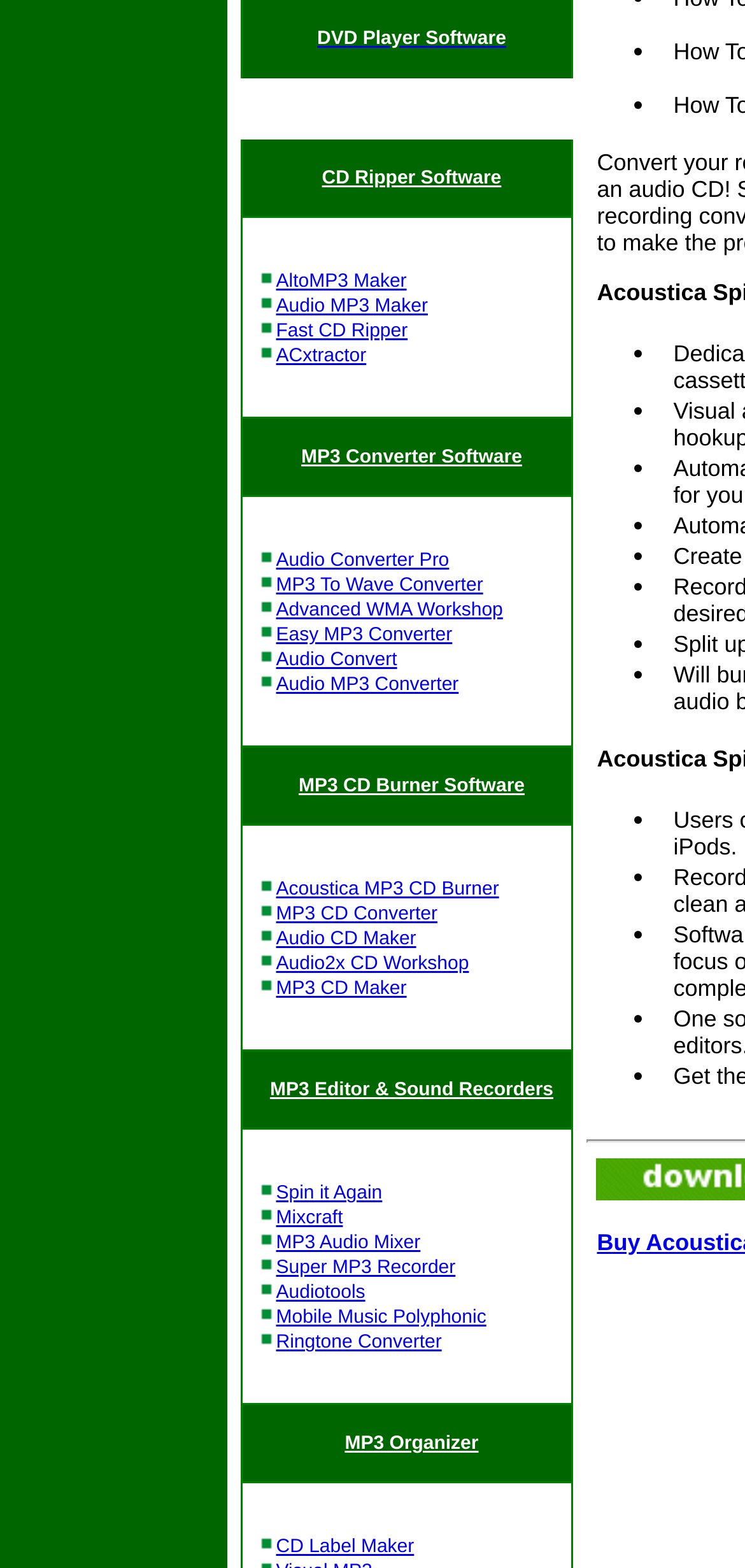Respond to the question below with a single word or phrase:
How many software are listed under MP3 Converter Software?

6